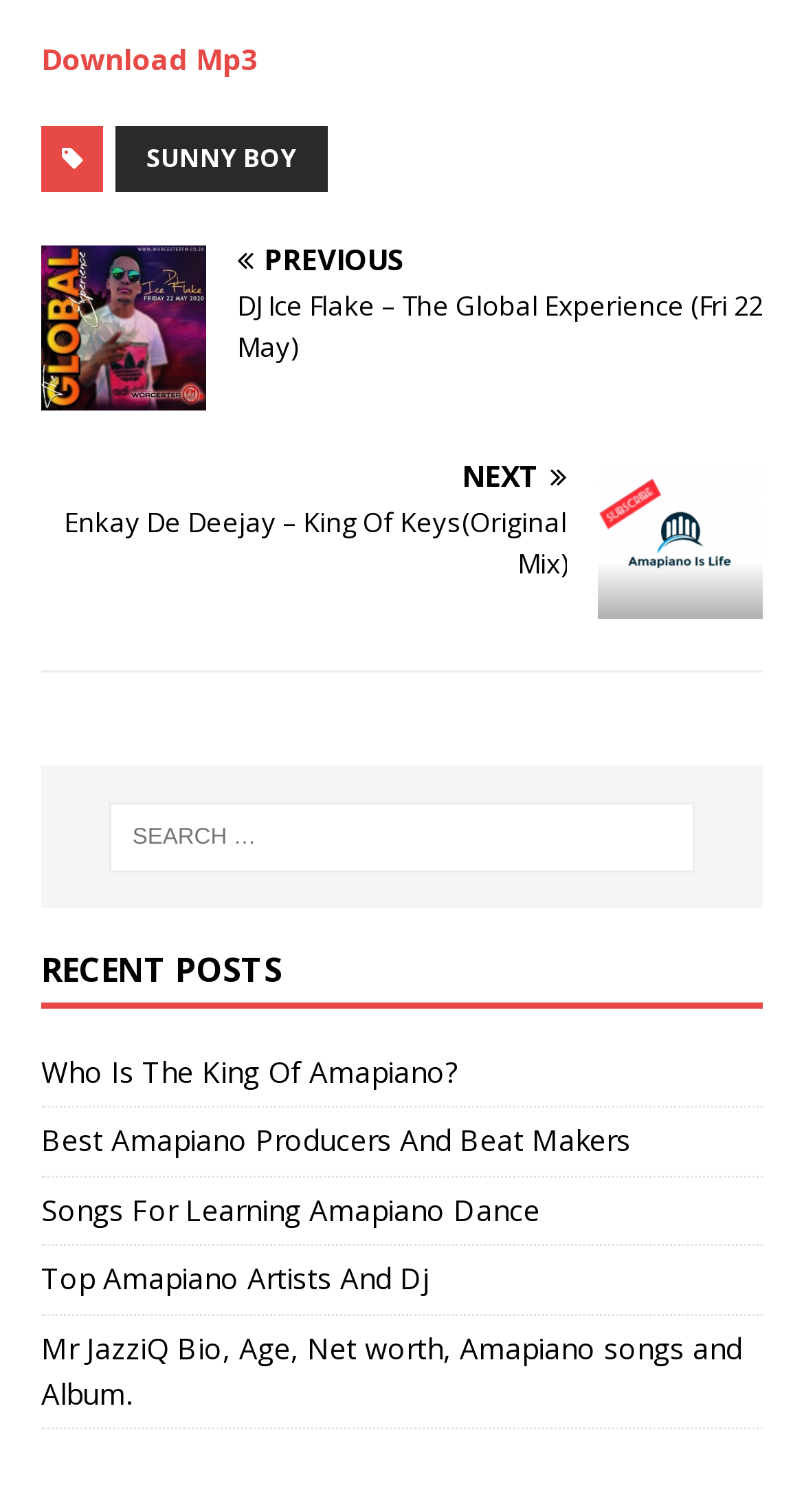What is the name of the artist mentioned in the last link?
Refer to the image and give a detailed response to the question.

The last link on the webpage has the text 'Mr JazziQ Bio, Age, Net worth, Amapiano songs and Album.', indicating that the artist's name is Mr JazziQ.